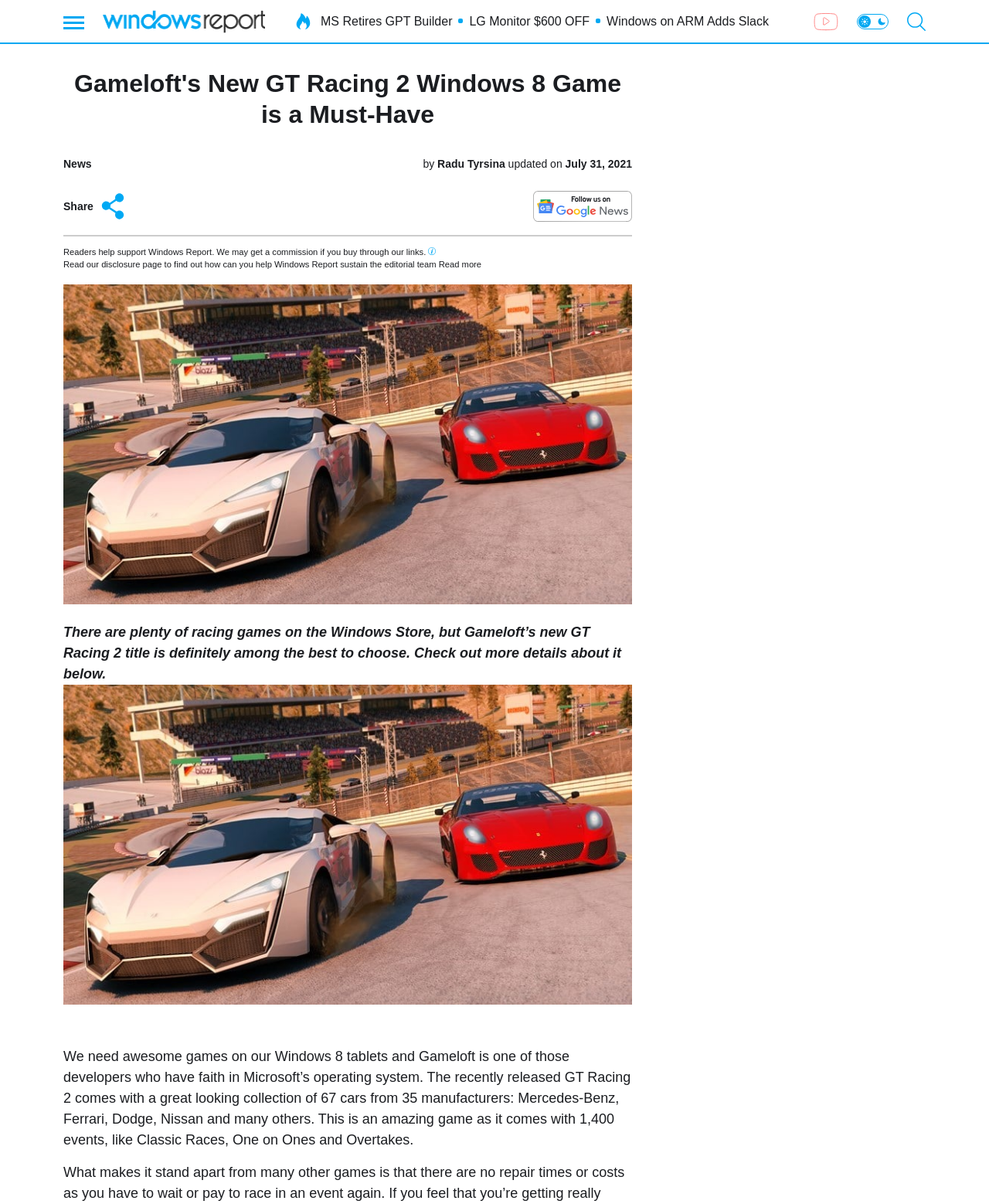Locate the bounding box coordinates of the element that should be clicked to fulfill the instruction: "Search".

[0.917, 0.01, 0.936, 0.025]